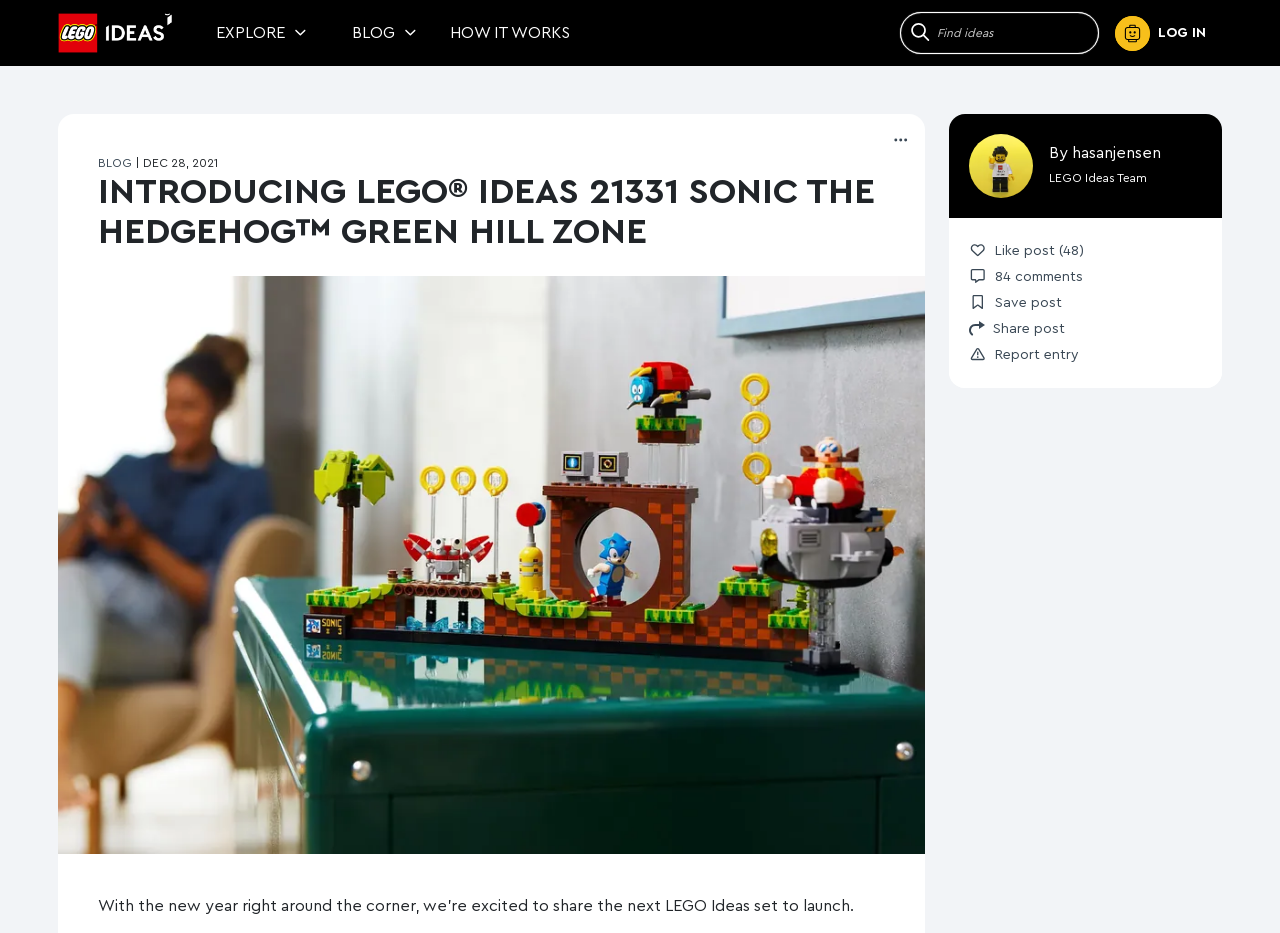Please respond to the question with a concise word or phrase:
How many comments are there on this post?

84